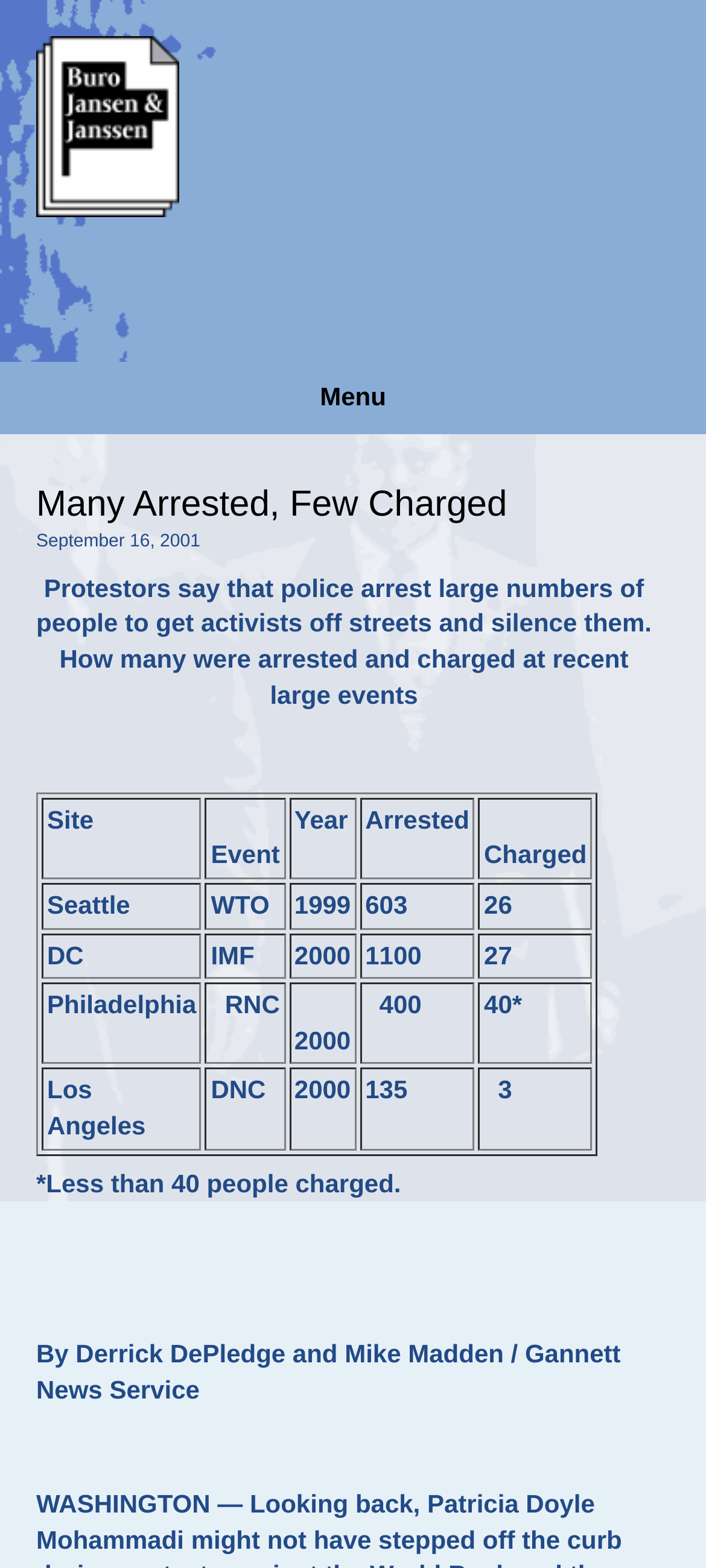Give an extensive and precise description of the webpage.

The webpage is about Buro Jansen & Janssen, and it appears to be a news article or a report. At the top left, there is a link and an image, which are likely the logo and branding of the organization. Next to them, there is a "Menu" text, which suggests that there are more pages or sections to explore.

Below the top section, there is a headline "Many Arrested, Few Charged" followed by a date "September 16, 2001". The main content of the page is a report or article discussing the issue of police arrests and charges during protests. The text explains that protesters claim that police arrest large numbers of people to silence them, and the article provides some data and statistics to support this claim.

The main content is organized into a table with several rows, each representing a different event or location. The table has columns for "Site", "Event", "Year", "Arrested", and "Charged". The rows list various cities, such as Seattle, DC, Philadelphia, and Los Angeles, along with the corresponding event, year, number of arrested, and number of charged. There is also a footnote or annotation at the bottom of the table, which notes that less than 40 people were charged in one of the events.

At the very bottom of the page, there is a byline crediting the authors of the article, Derrick DePledge and Mike Madden, from Gannett News Service.